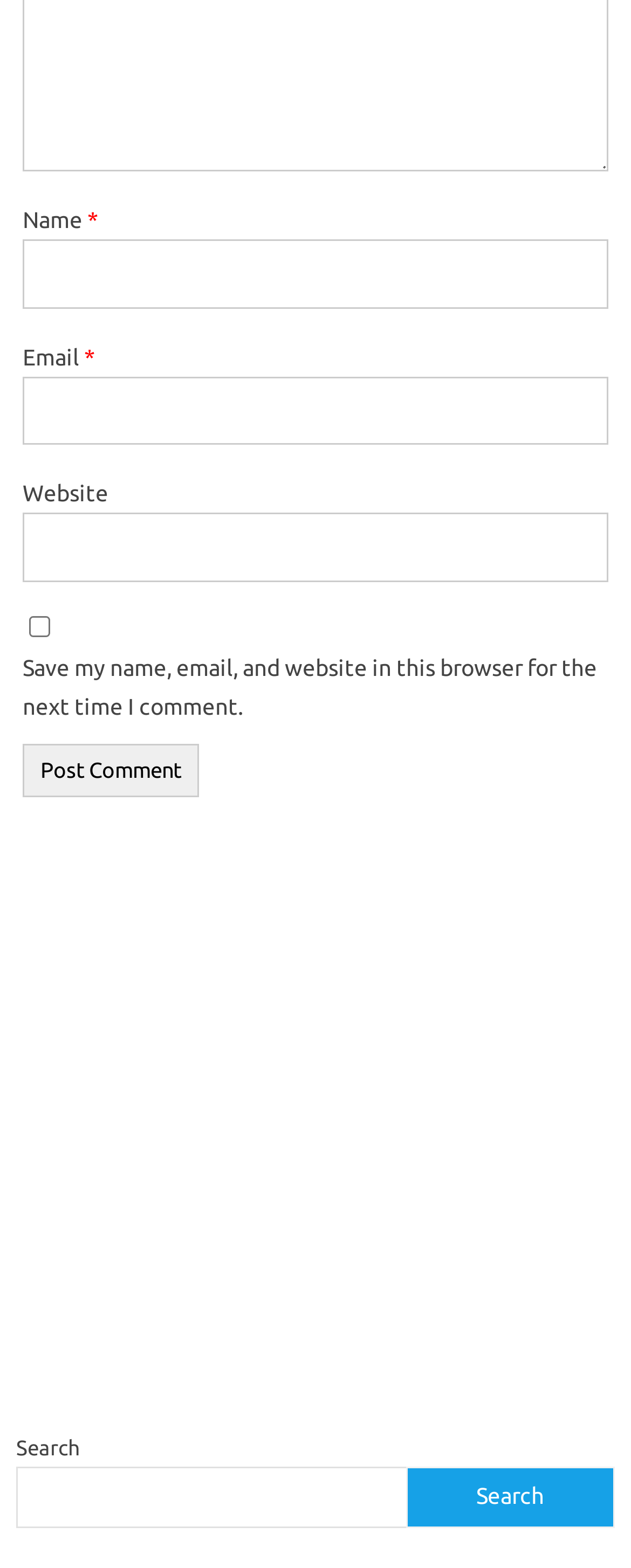Provide a one-word or short-phrase response to the question:
Is the email field required?

Yes